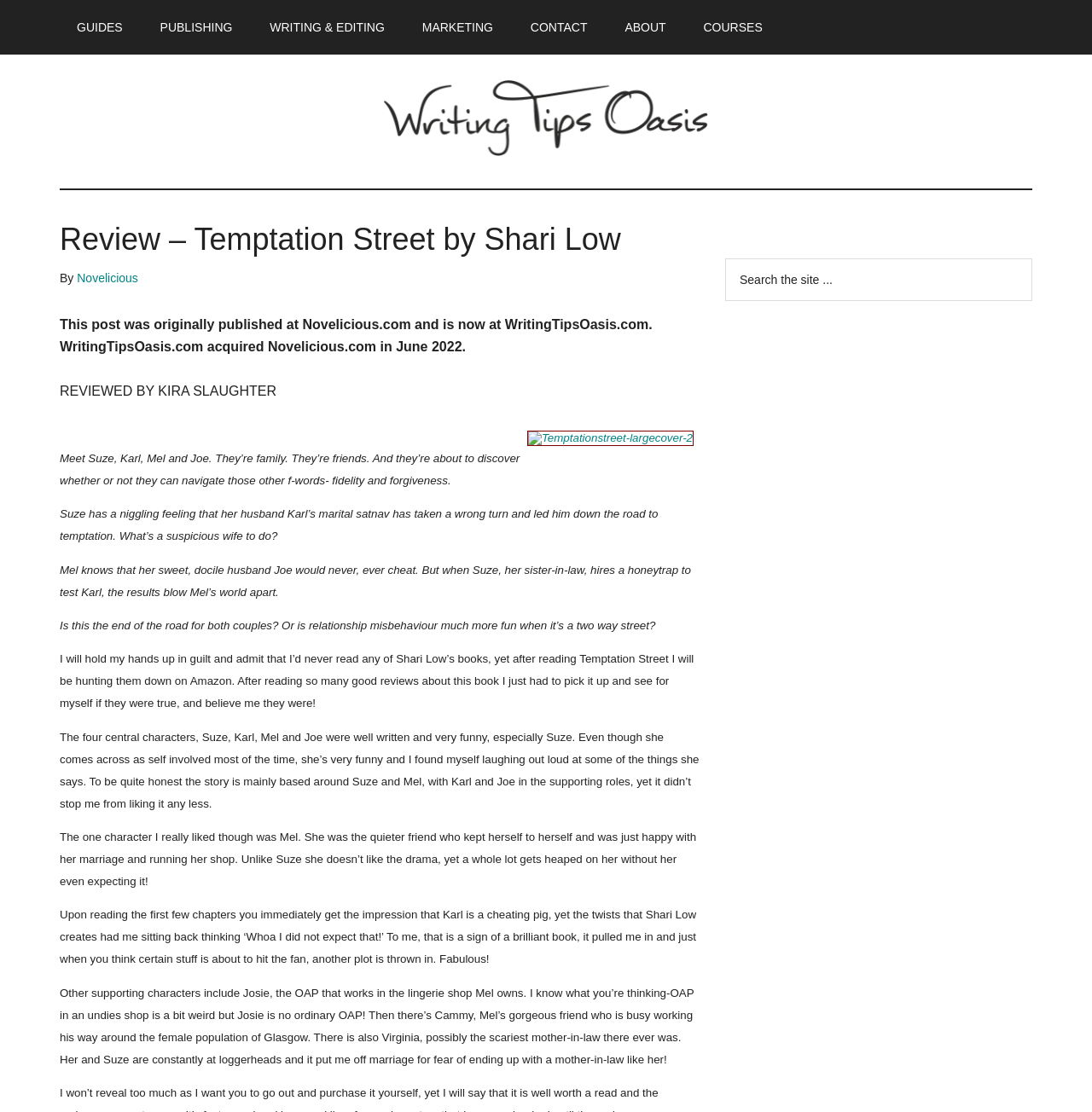Identify the bounding box coordinates for the UI element described as: "Writing & Editing". The coordinates should be provided as four floats between 0 and 1: [left, top, right, bottom].

[0.231, 0.0, 0.368, 0.049]